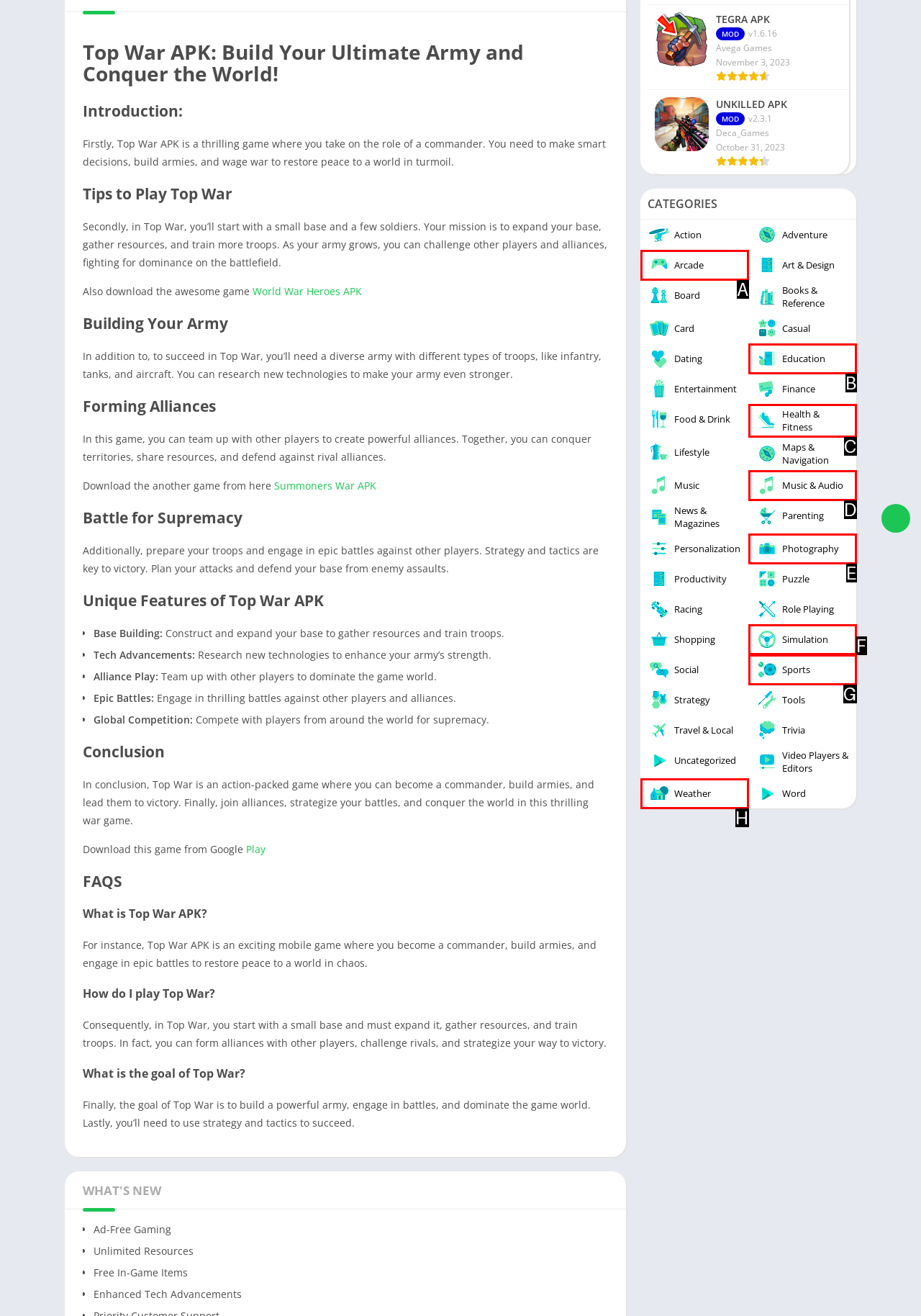Identify the option that corresponds to the description: Health & Fitness 
Provide the letter of the matching option from the available choices directly.

C